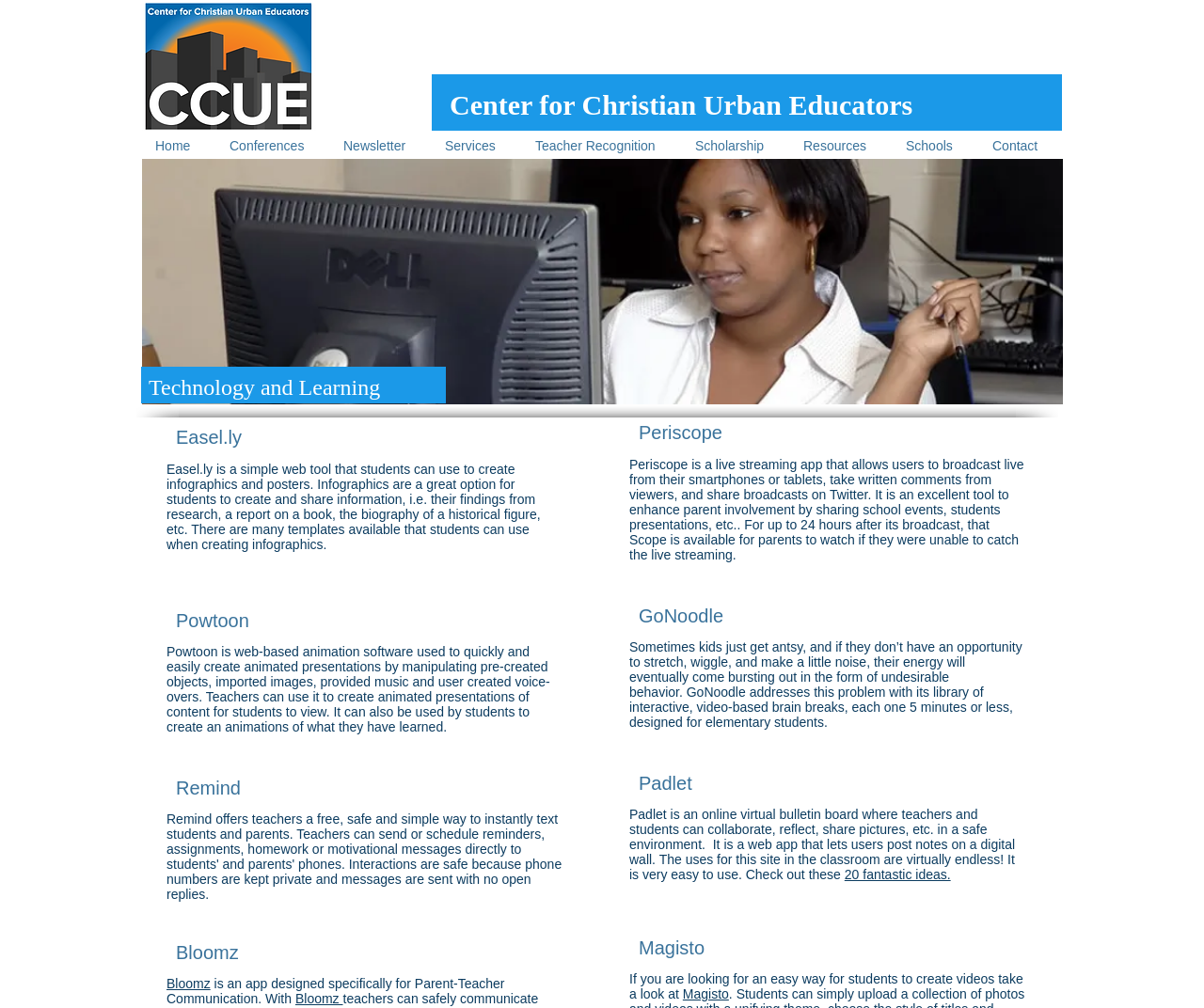Refer to the image and provide a thorough answer to this question:
What is Padlet used for?

I determined the answer by reading the static text associated with the link 'Padlet', which explains that it is an online virtual bulletin board where teachers and students can collaborate, reflect, share pictures, etc. in a safe environment.